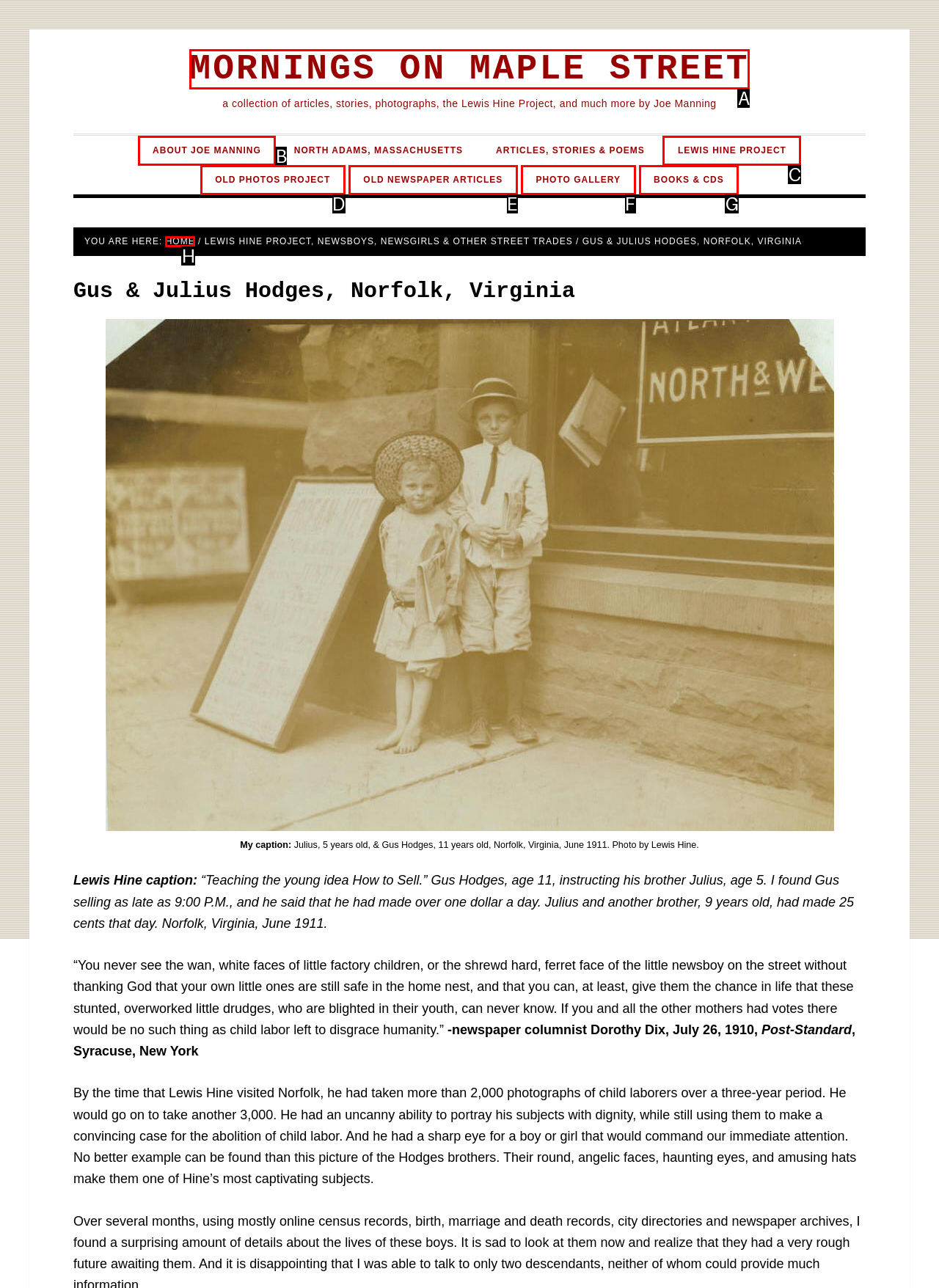Which option is described as follows: Photo Gallery
Answer with the letter of the matching option directly.

F